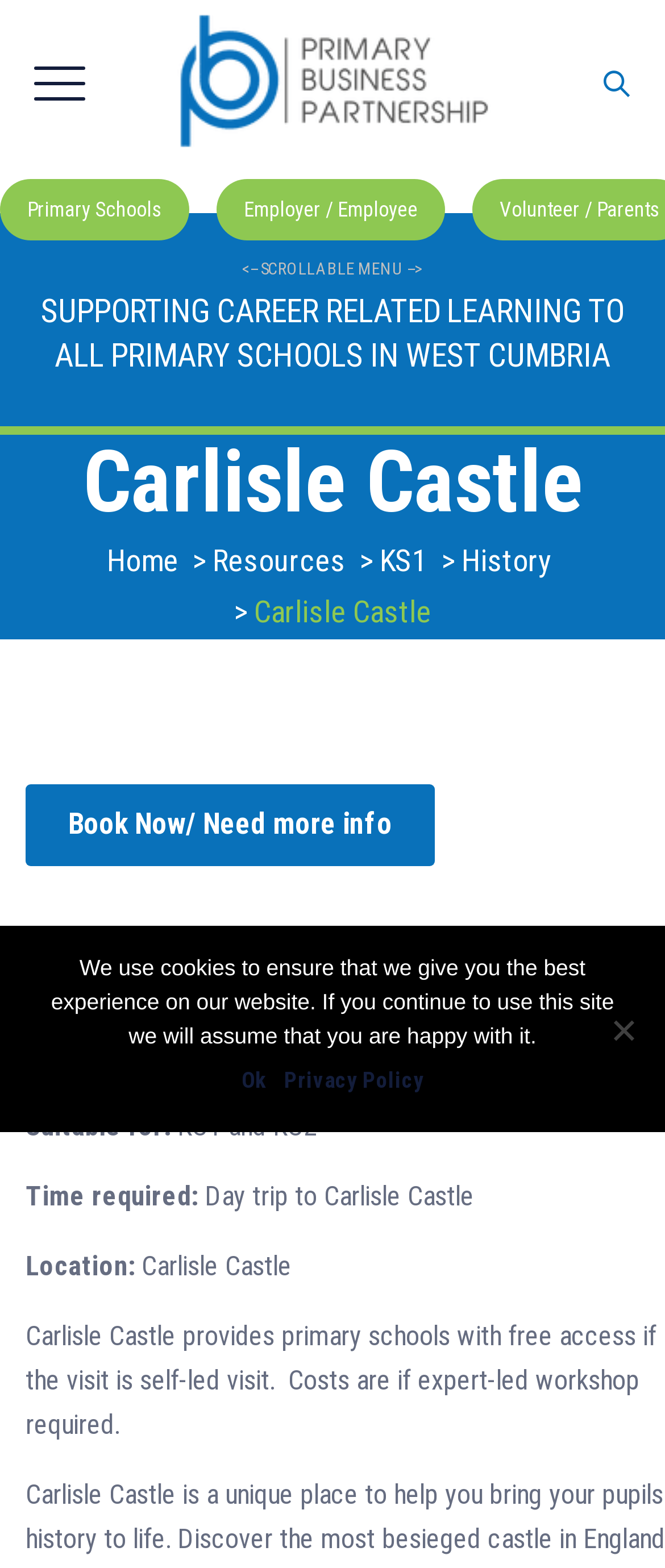Please determine the bounding box coordinates for the element that should be clicked to follow these instructions: "Go to the previous post".

None